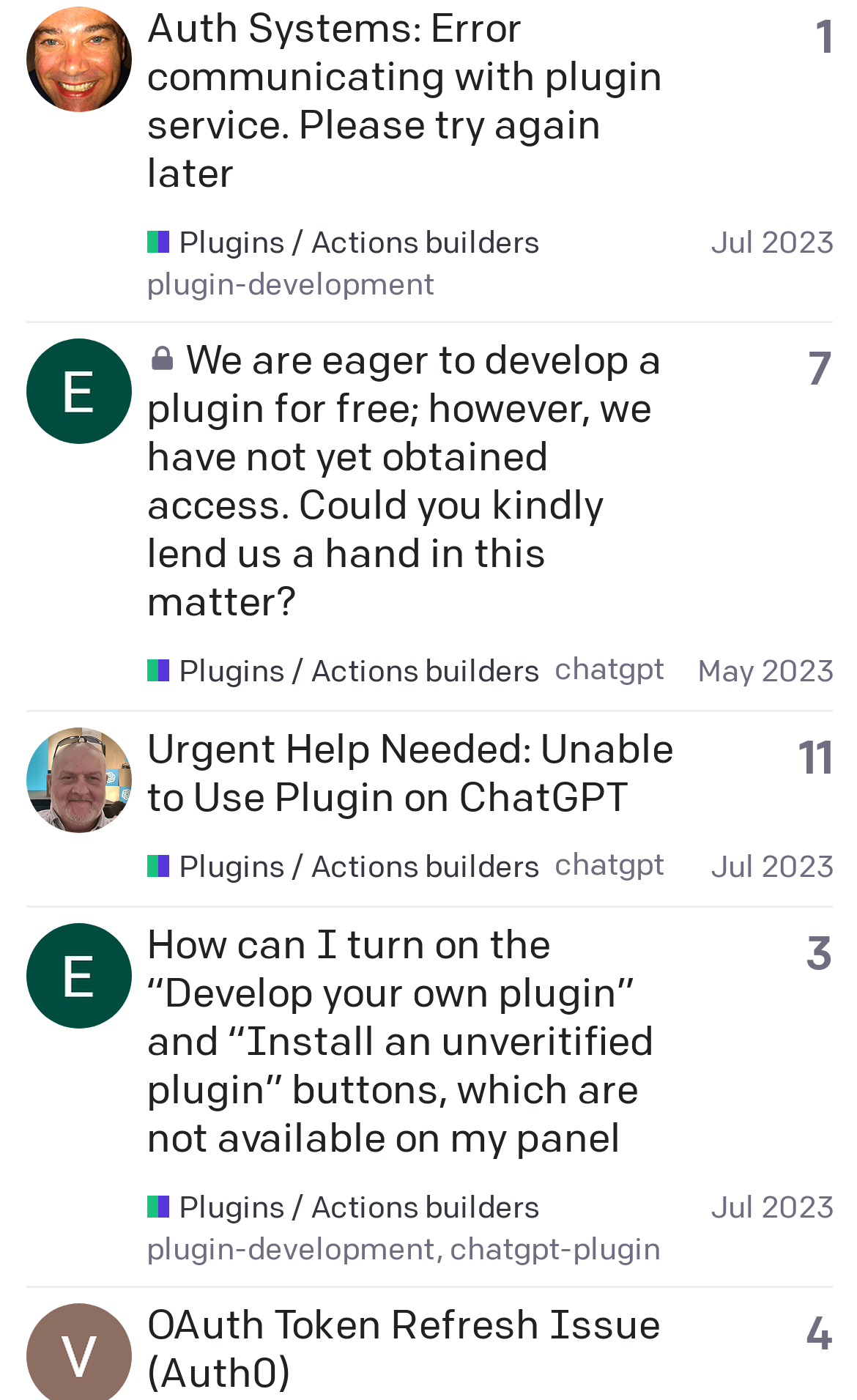Using the provided description: "OAuth Token Refresh Issue (Auth0)", find the bounding box coordinates of the corresponding UI element. The output should be four float numbers between 0 and 1, in the format [left, top, right, bottom].

[0.171, 0.929, 0.771, 1.0]